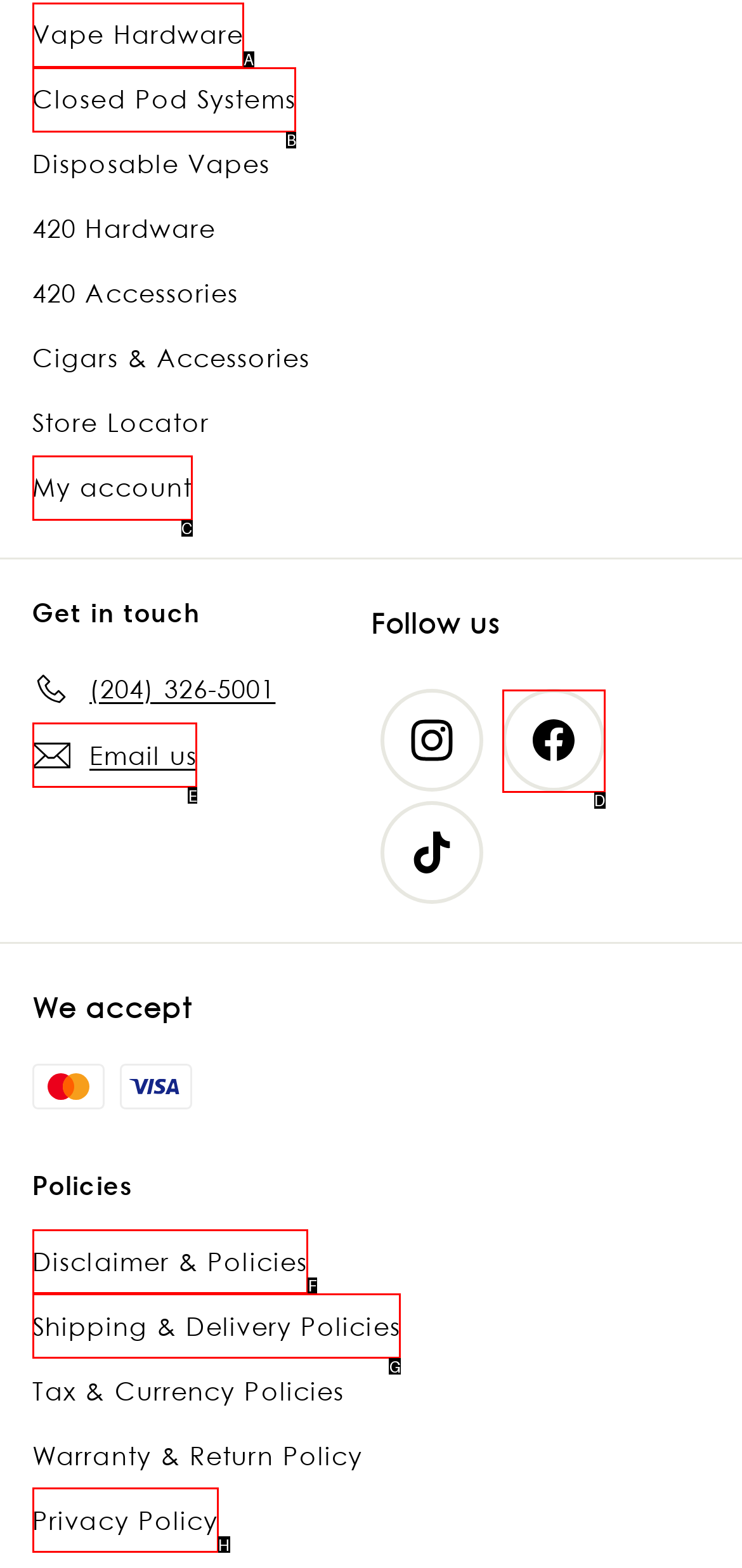Identify the letter of the UI element you should interact with to perform the task: View Disclaimer & Policies
Reply with the appropriate letter of the option.

F